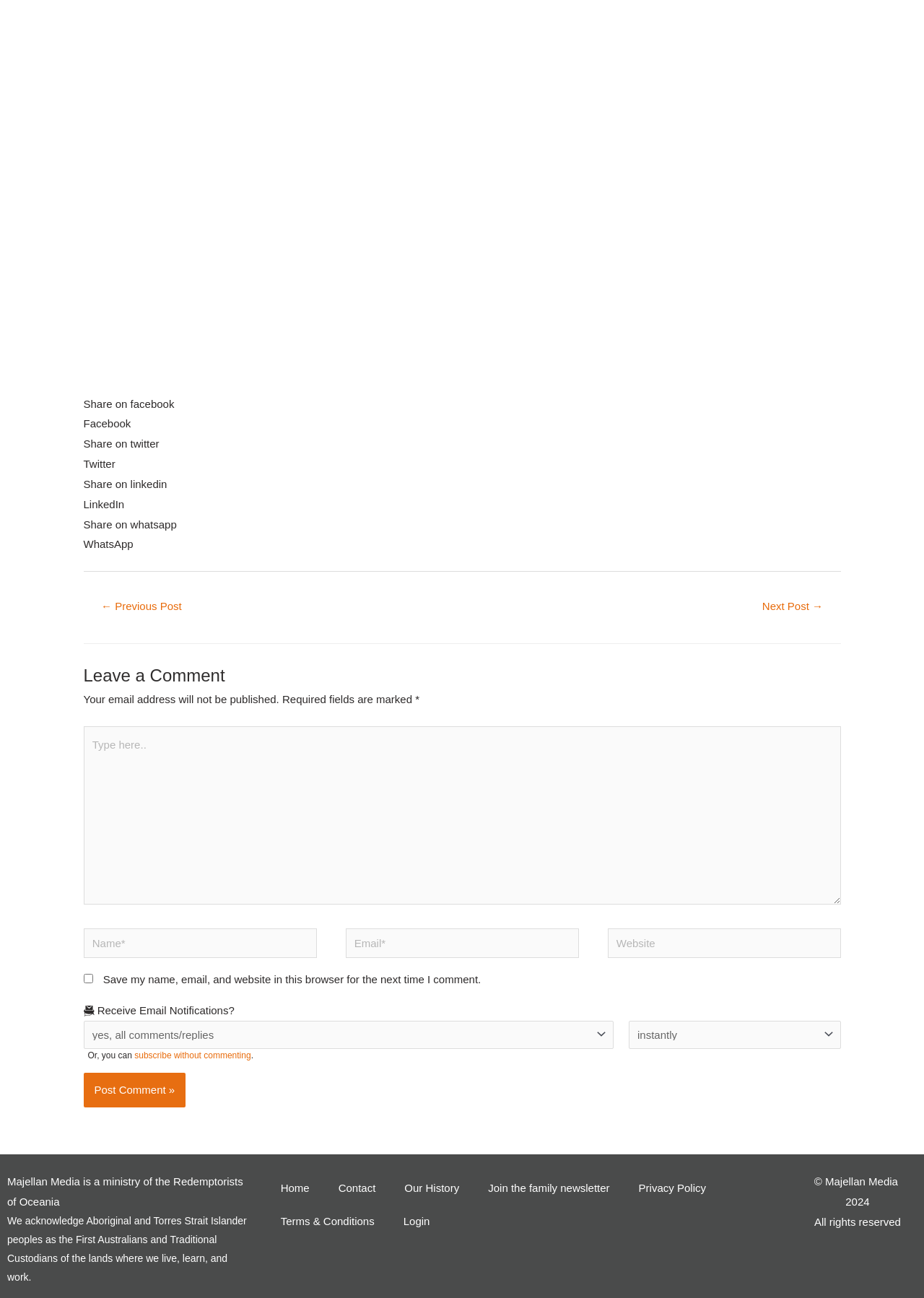What is the purpose of the 'Receive Email Notifications?' combobox?
Using the image, elaborate on the answer with as much detail as possible.

The 'Receive Email Notifications?' combobox allows users to select their preference for receiving email notifications, with options such as 'Notify Me'.